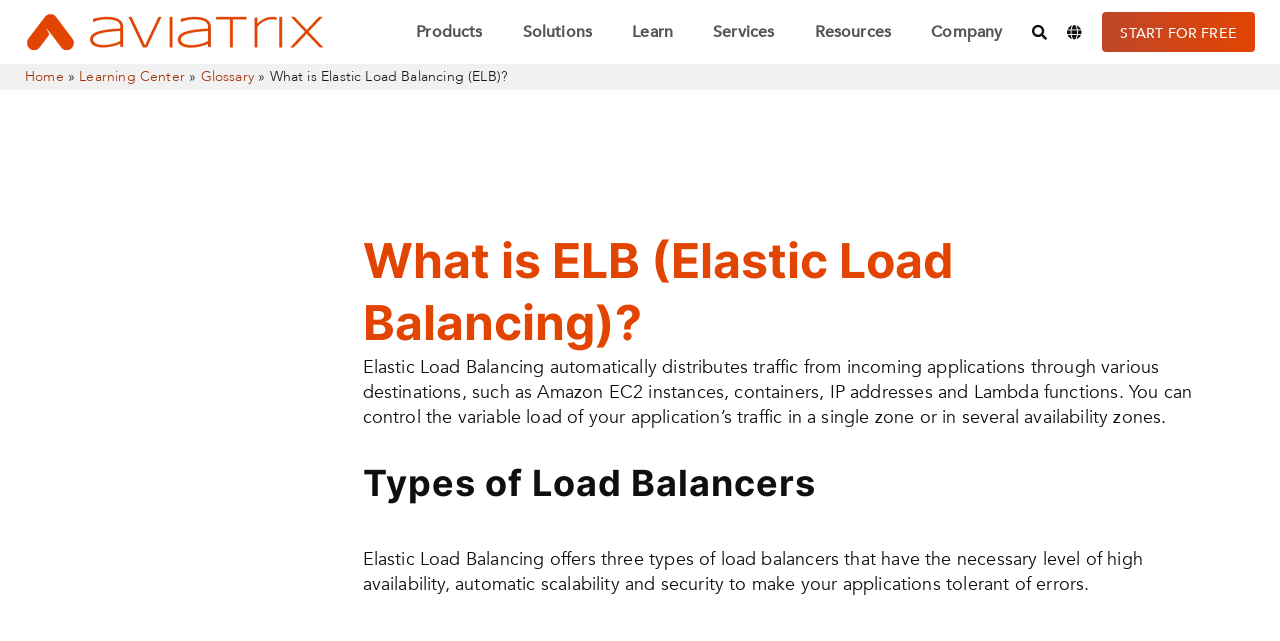Determine the bounding box coordinates of the UI element described below. Use the format (top-left x, top-left y, bottom-right x, bottom-right y) with floating point numbers between 0 and 1: Start For Free

[0.861, 0.018, 0.98, 0.082]